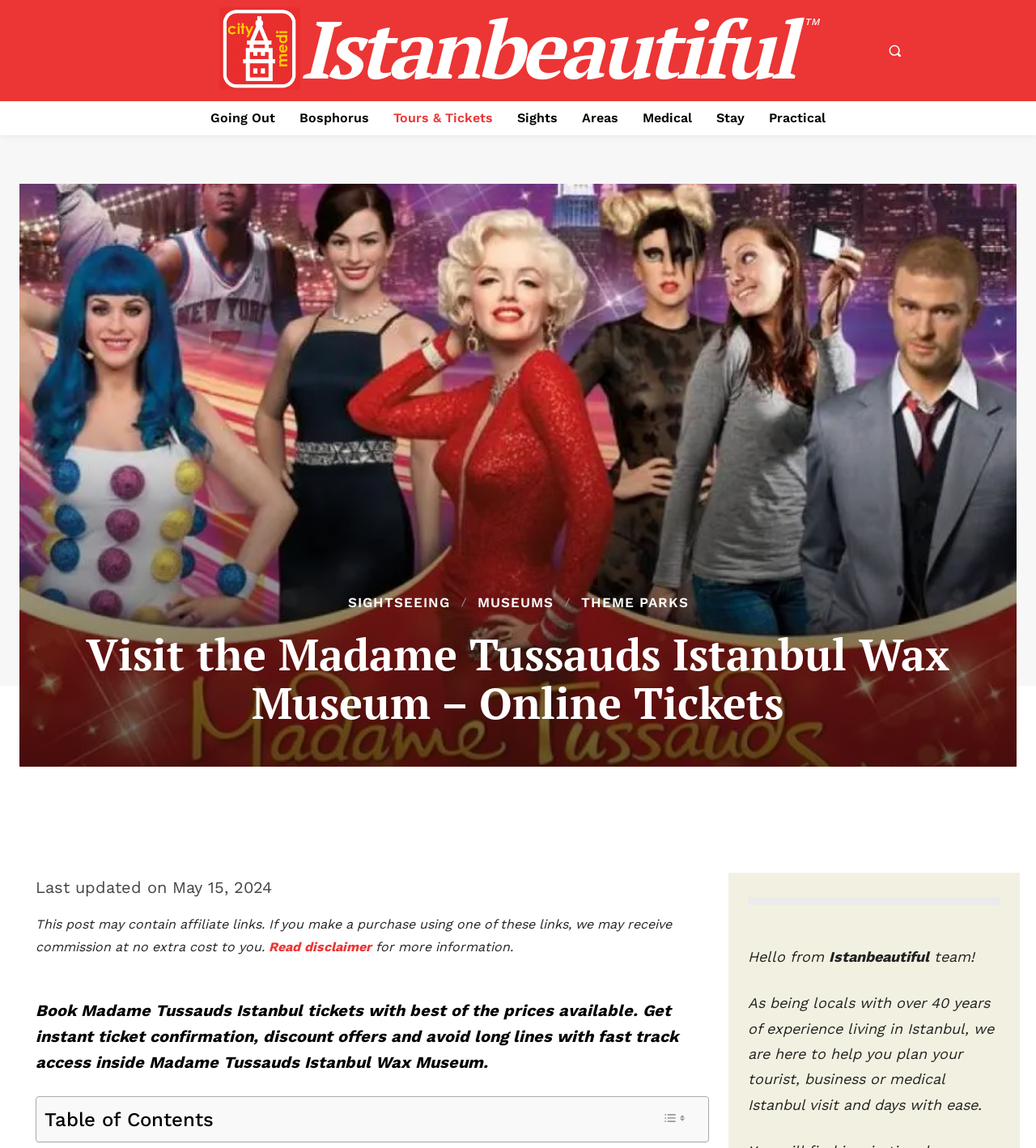Using the description "Tours & Tickets", locate and provide the bounding box of the UI element.

[0.372, 0.088, 0.484, 0.118]